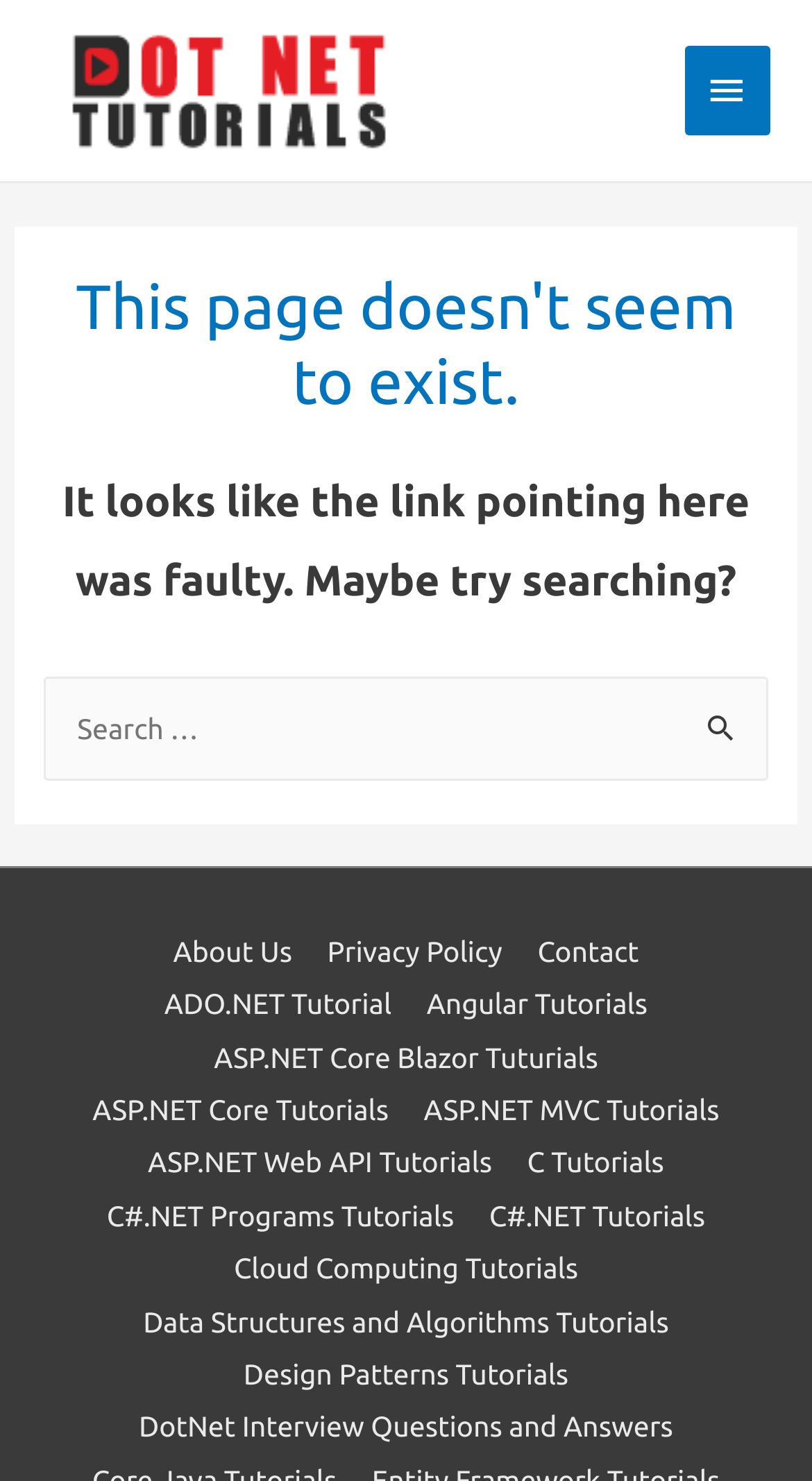Create a detailed narrative describing the layout and content of the webpage.

This webpage is a "Page not found" error page from Dot Net Tutorials. At the top left, there is a link to "Dot Net Tutorials" accompanied by an image with the same name. On the top right, there is a main menu button. 

Below the top section, there is a header that spans almost the entire width of the page, containing a heading that reads "This page doesn't seem to exist." 

Underneath the header, there is a paragraph of static text that suggests searching for the desired content, as the link pointing to this page was faulty. 

Below the paragraph, there is a search bar that occupies most of the page width, accompanied by a "Search" button on the right. The search bar has a label "Search for:". 

Below the search bar, there are several links to other pages, including "About Us", "Privacy Policy", and "Contact", which are aligned to the left. 

Further down, there are multiple links to various tutorials, including ADO.NET, Angular, ASP.NET Core Blazor, ASP.NET Core, ASP.NET MVC, ASP.NET Web API, C, C#.NET Programs, C#.NET, Cloud Computing, Data Structures and Algorithms, Design Patterns, and DotNet Interview Questions and Answers. These links are arranged in a vertical list, spanning almost the entire width of the page.